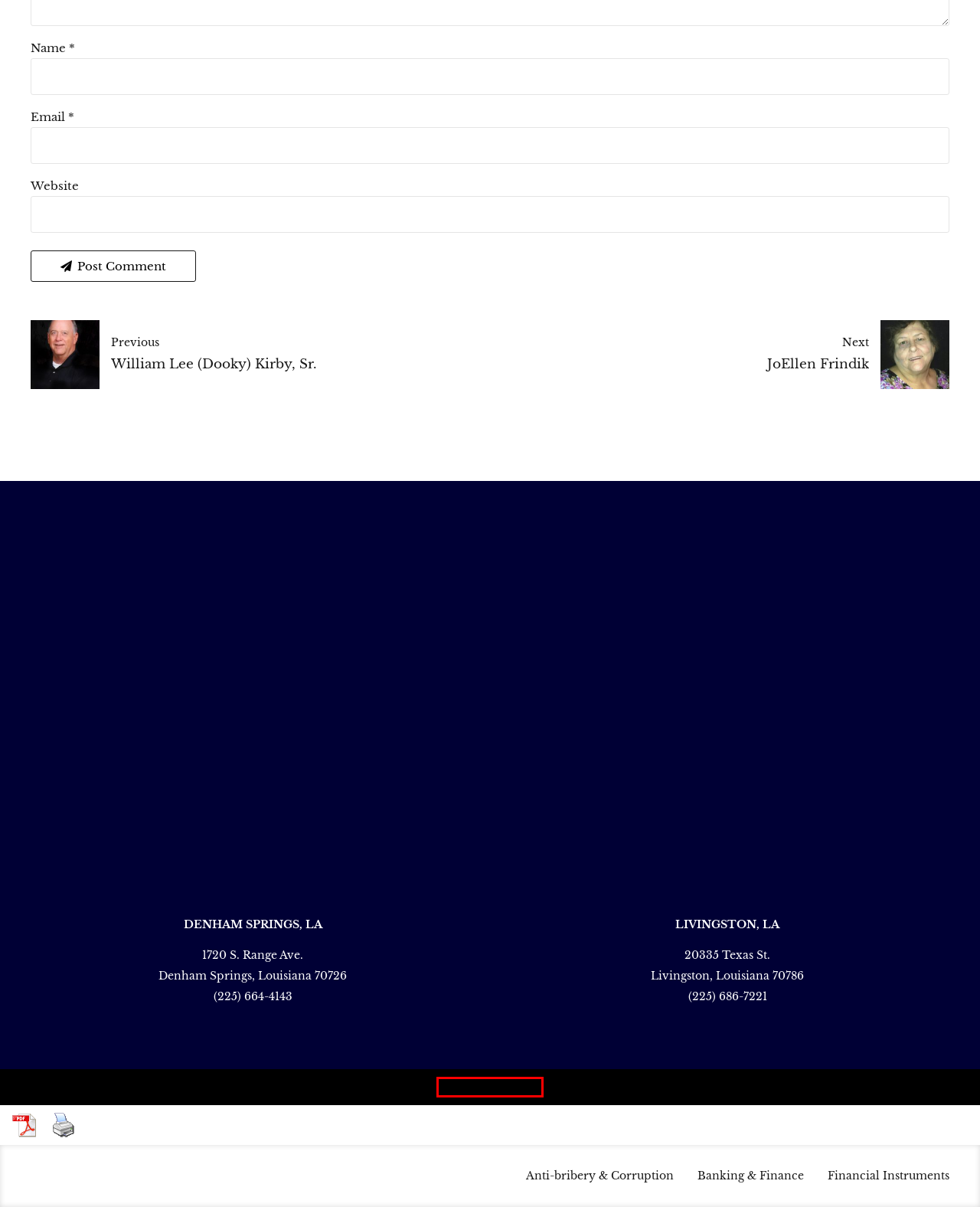You have a screenshot of a webpage with a red rectangle bounding box around an element. Identify the best matching webpage description for the new page that appears after clicking the element in the bounding box. The descriptions are:
A. Cemetery – Seale Funeral Service
B. Pre-Planning – Seale Funeral Service
C. Single practice – Seale Funeral Service
D. Web Design Baton Rouge | Branding & Marketing Agency | dezinsINTERACTIVE
E. JoEllen Frindik – Seale Funeral Service
F. William Lee (Dooky) Kirby, Sr. – Seale Funeral Service
G. Obituaries – Seale Funeral Service
H. Affiliations – Seale Funeral Service

D